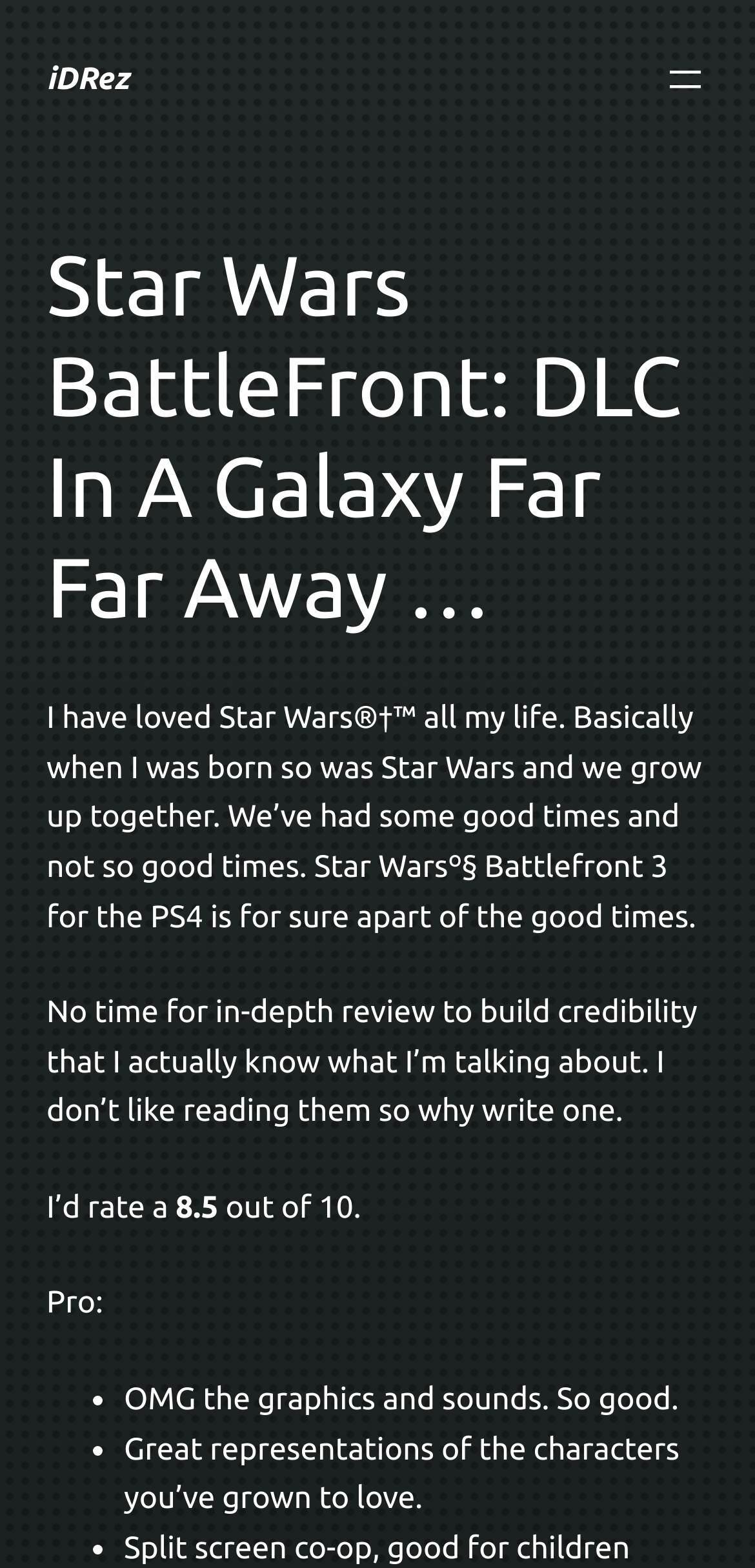Determine the bounding box coordinates of the UI element that matches the following description: "Learn more about troubleshooting WordPress.". The coordinates should be four float numbers between 0 and 1 in the format [left, top, right, bottom].

None